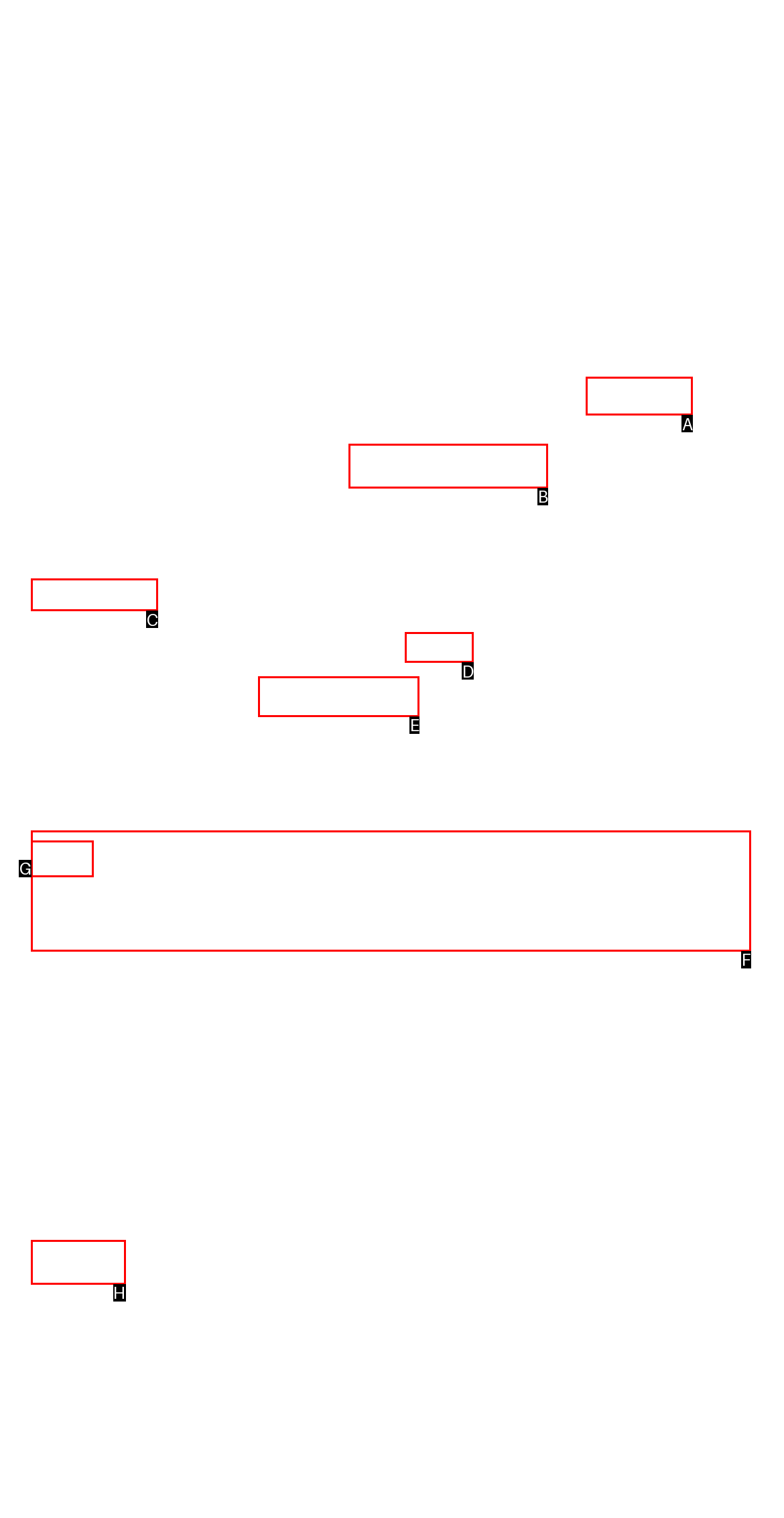Select the proper HTML element to perform the given task: Log in to the website Answer with the corresponding letter from the provided choices.

H